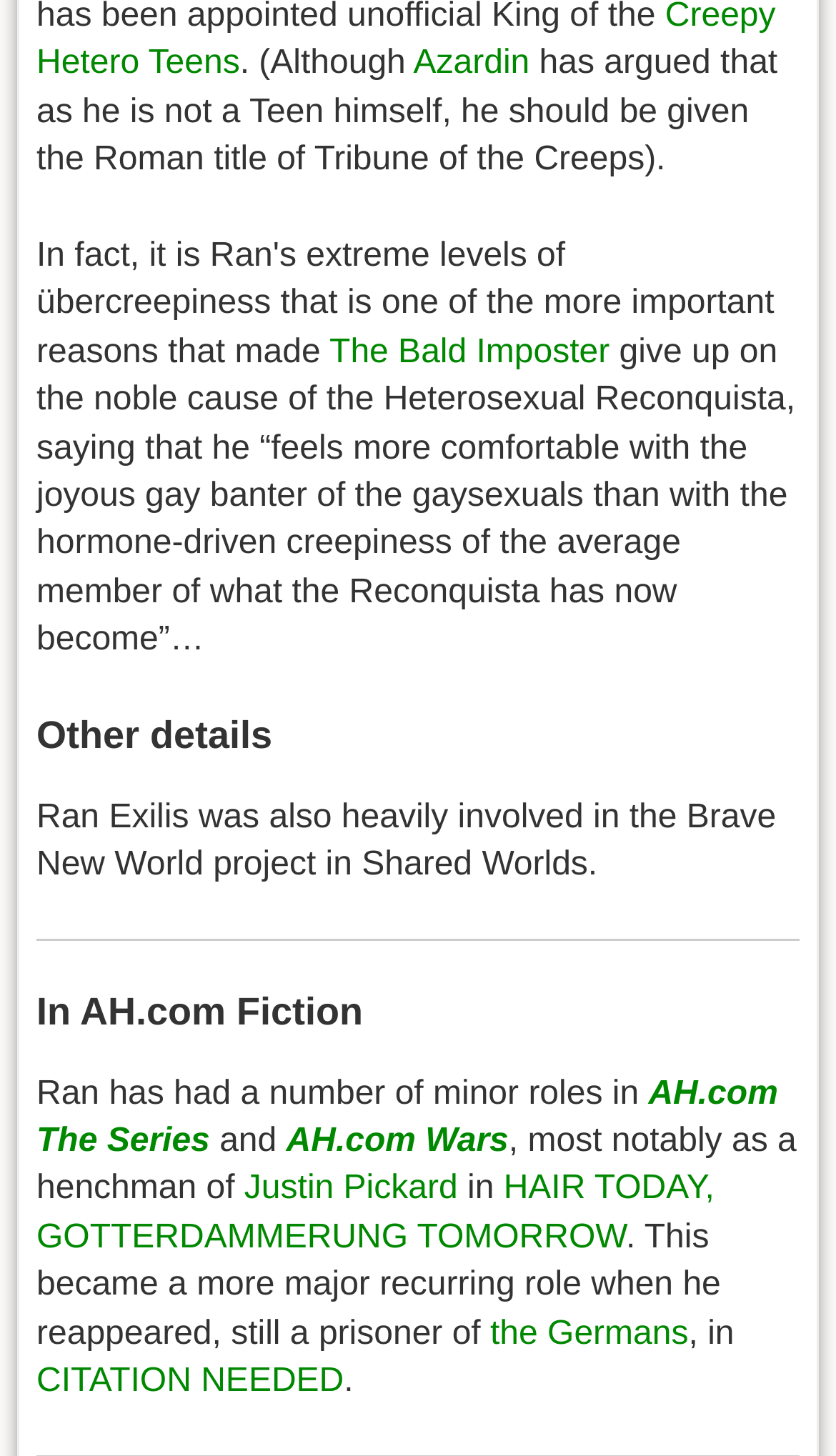Bounding box coordinates are given in the format (top-left x, top-left y, bottom-right x, bottom-right y). All values should be floating point numbers between 0 and 1. Provide the bounding box coordinate for the UI element described as: HAIR TODAY, GOTTERDAMMERUNG TOMORROW

[0.044, 0.804, 0.855, 0.862]